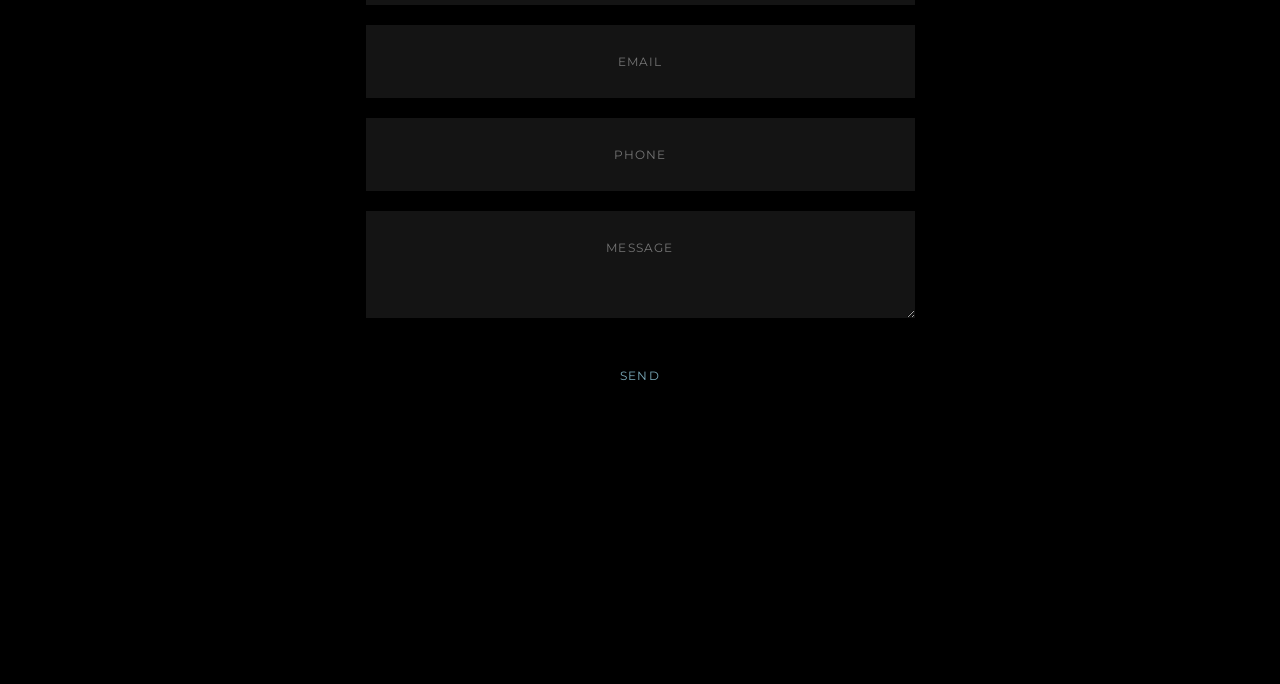How many textboxes are there on the webpage?
Please answer the question with as much detail as possible using the screenshot.

There are four textboxes on the webpage, labeled as 'EMAIL', 'PHONE', 'MESSAGE', and an empty textbox. These textboxes are identified by their OCR text and bounding box coordinates.